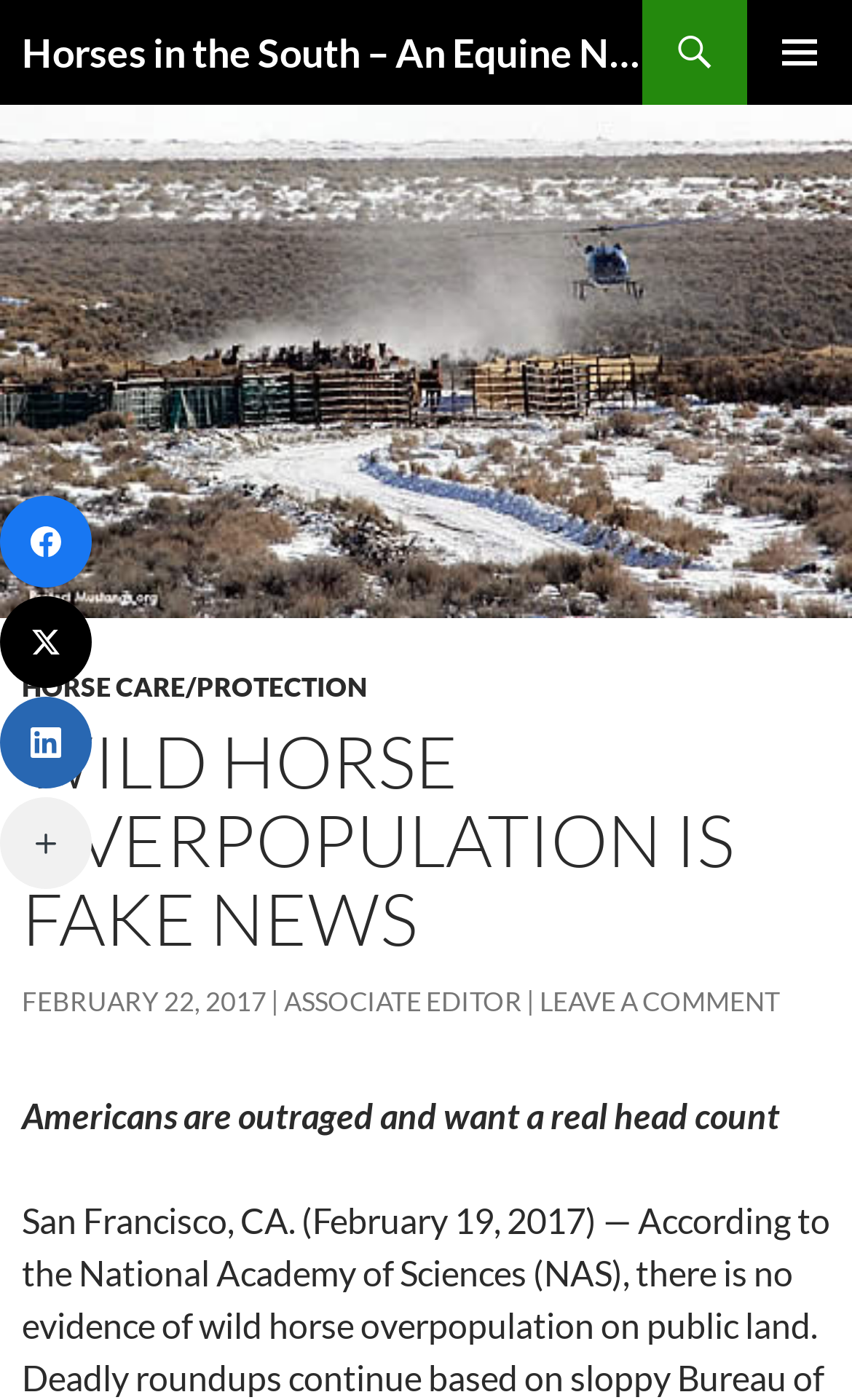Answer the question briefly using a single word or phrase: 
What is the name of the equine news publisher?

Horses in the South